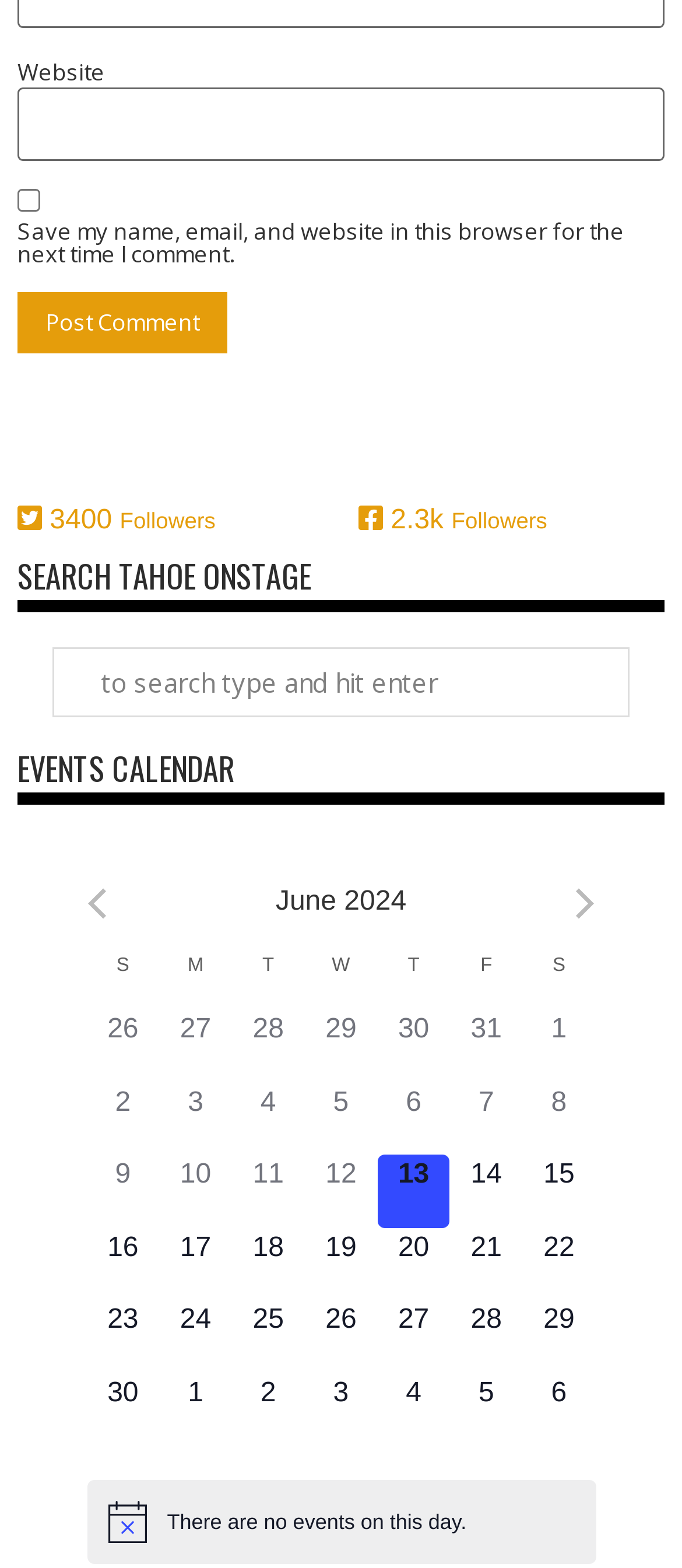Please locate the bounding box coordinates of the element that should be clicked to complete the given instruction: "View events on June 1".

[0.766, 0.644, 0.873, 0.69]